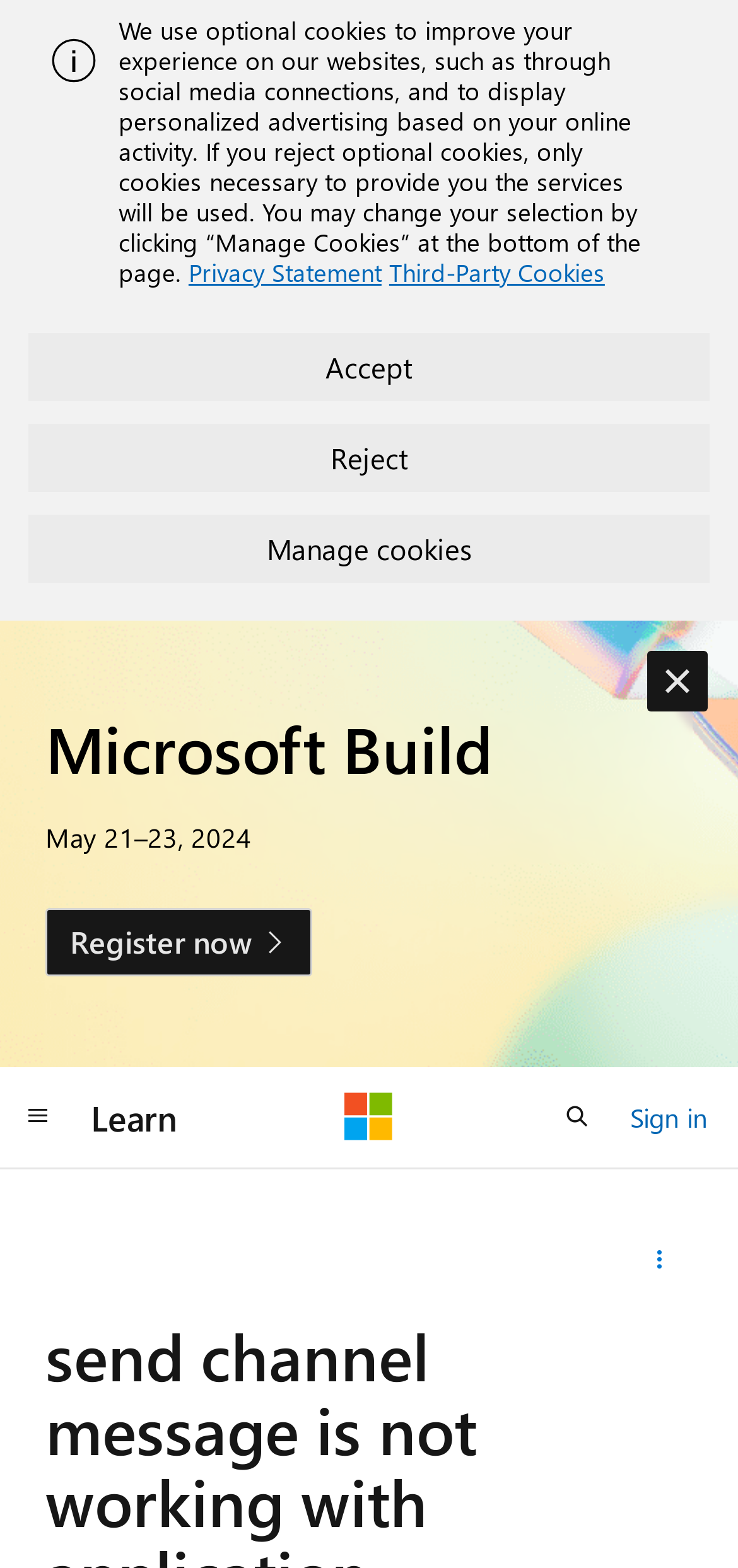What is the purpose of the 'Register now' link?
Provide a detailed answer to the question using information from the image.

I inferred the purpose of the 'Register now' link by looking at its location and the surrounding text. It is located near the event date and the 'Microsoft Build' heading, suggesting it is related to registering for the event.